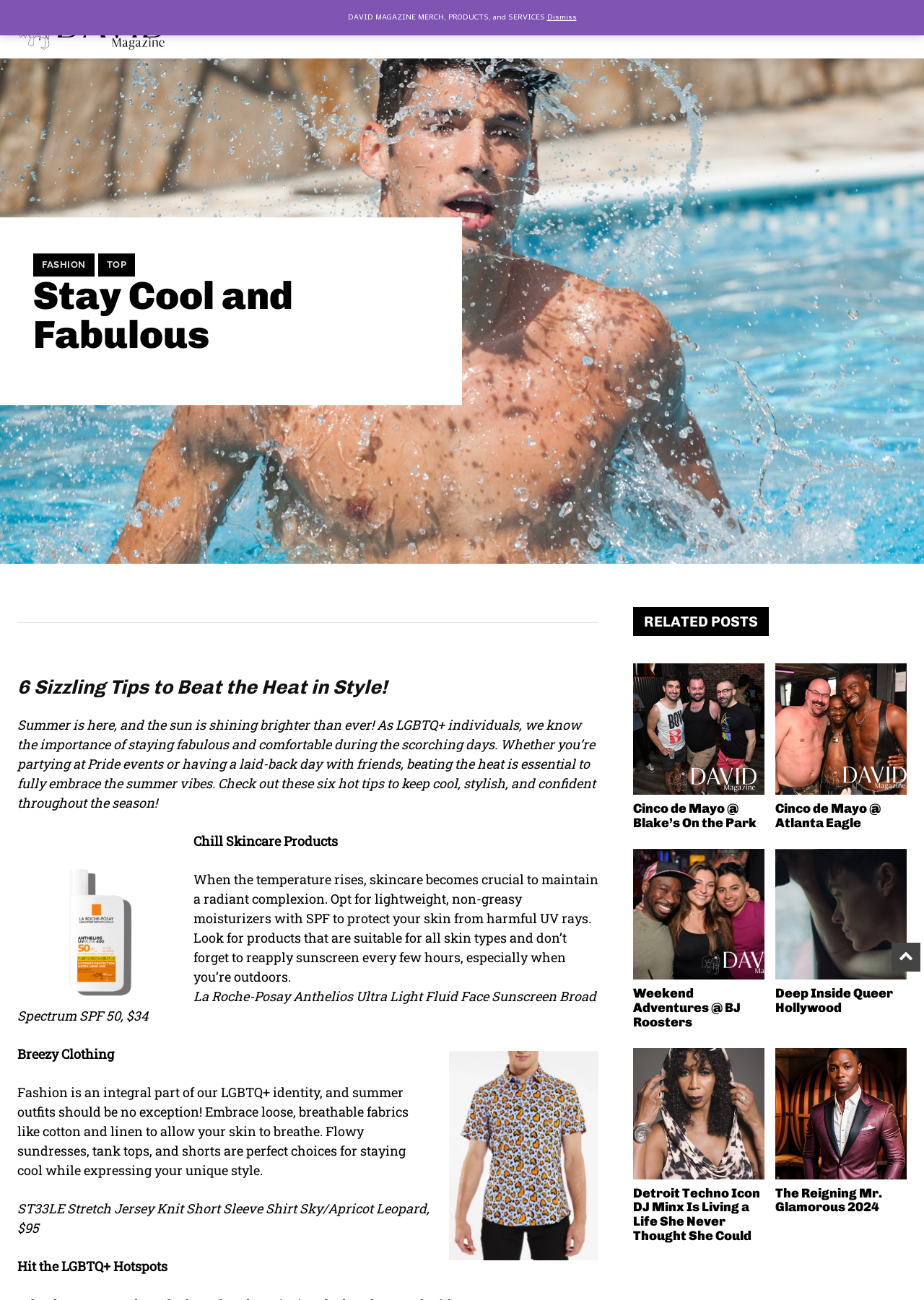Please determine the bounding box coordinates, formatted as (top-left x, top-left y, bottom-right x, bottom-right y), with all values as floating point numbers between 0 and 1. Identify the bounding box of the region described as: title="Deep Inside Queer Hollywood"

[0.839, 0.653, 0.981, 0.754]